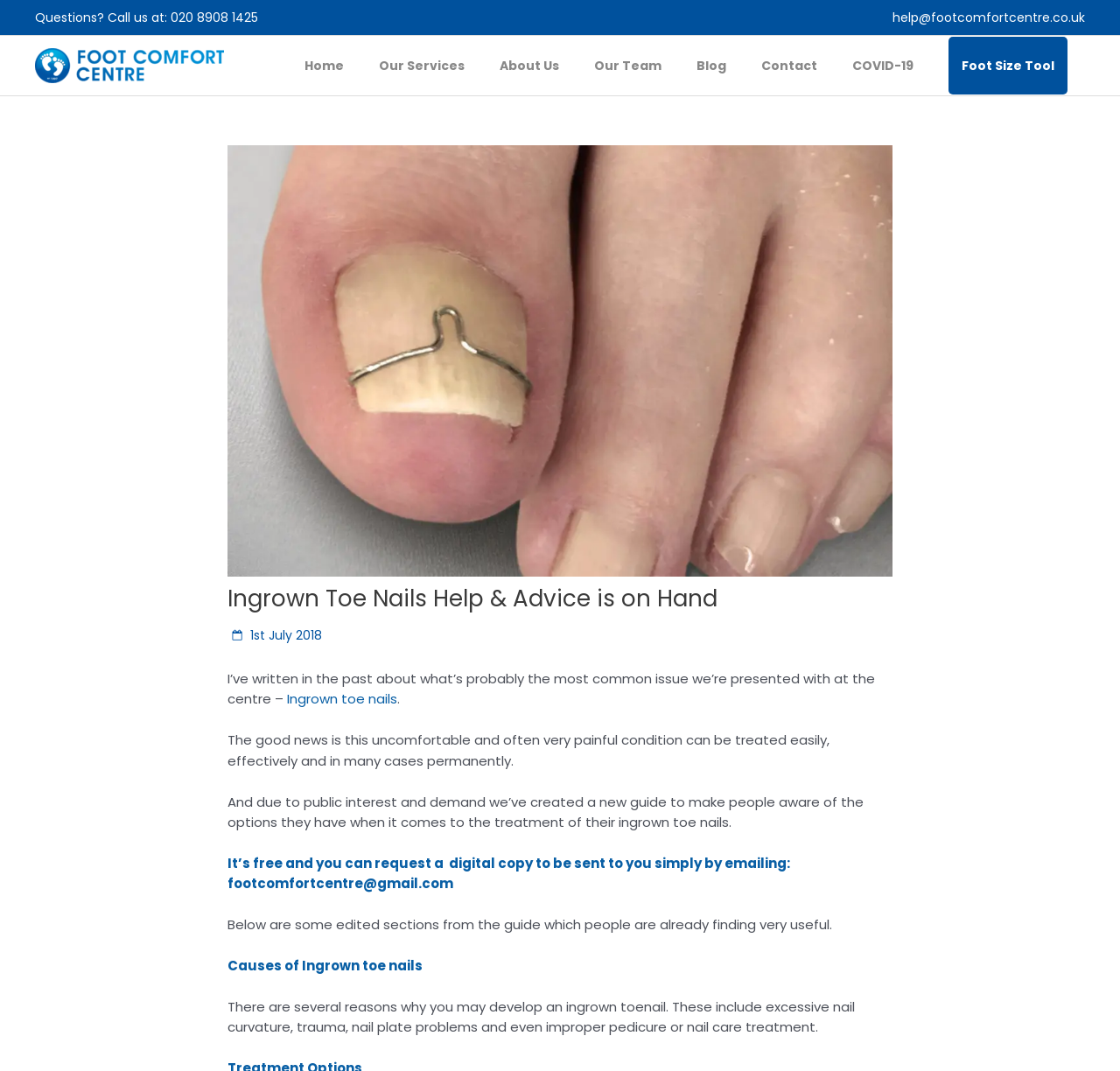Can you give a comprehensive explanation to the question given the content of the image?
How can ingrown toe nails be treated?

According to the webpage, ingrown toe nails can be treated easily, effectively, and in many cases permanently, as stated in the text 'The good news is this uncomfortable and often very painful condition can be treated easily, effectively and in many cases permanently'.